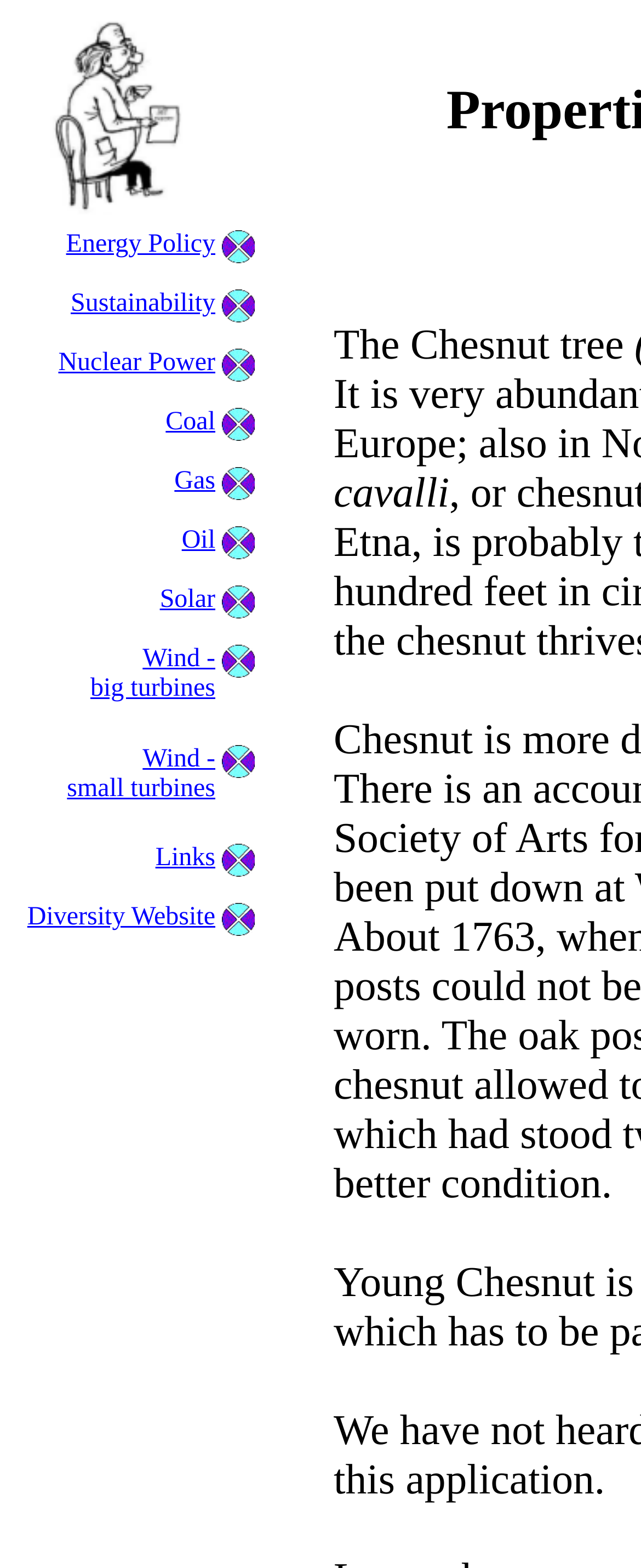Identify the bounding box coordinates for the element you need to click to achieve the following task: "Explore Nuclear Power". The coordinates must be four float values ranging from 0 to 1, formatted as [left, top, right, bottom].

[0.091, 0.222, 0.336, 0.24]